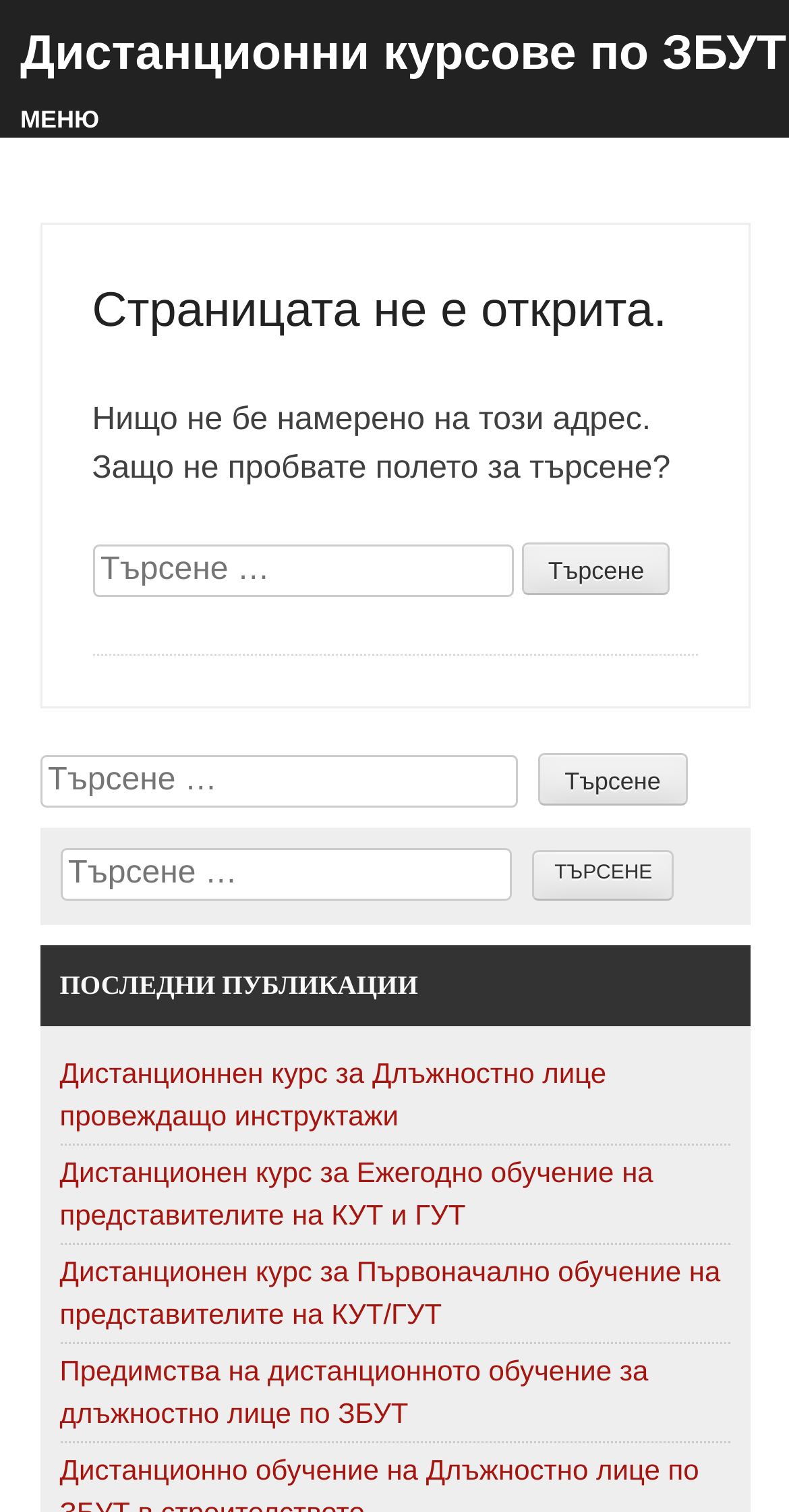Highlight the bounding box coordinates of the element that should be clicked to carry out the following instruction: "Click on the link to a distant learning course". The coordinates must be given as four float numbers ranging from 0 to 1, i.e., [left, top, right, bottom].

[0.076, 0.692, 0.924, 0.756]